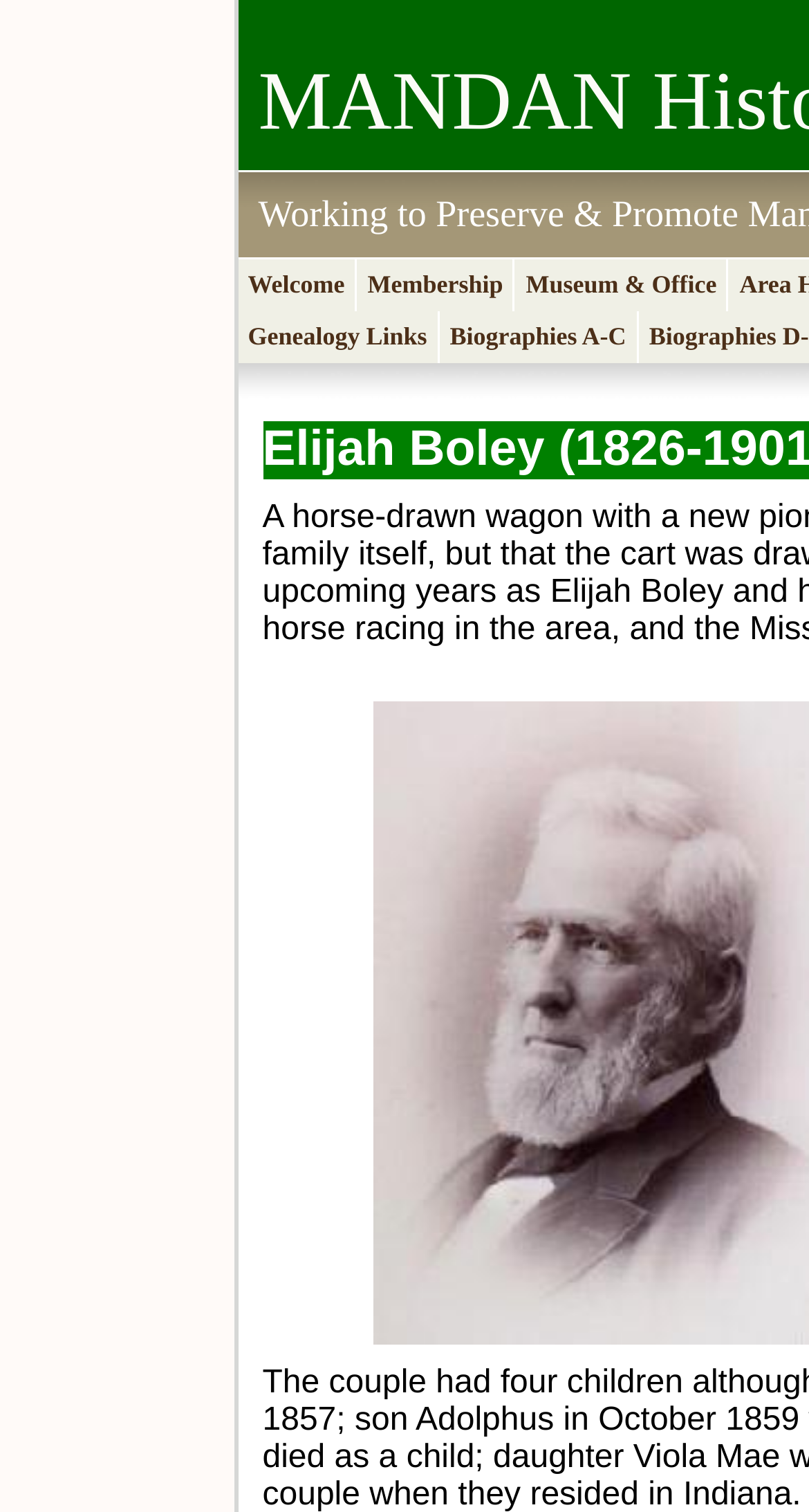How many biography categories are listed?
Using the visual information, answer the question in a single word or phrase.

1